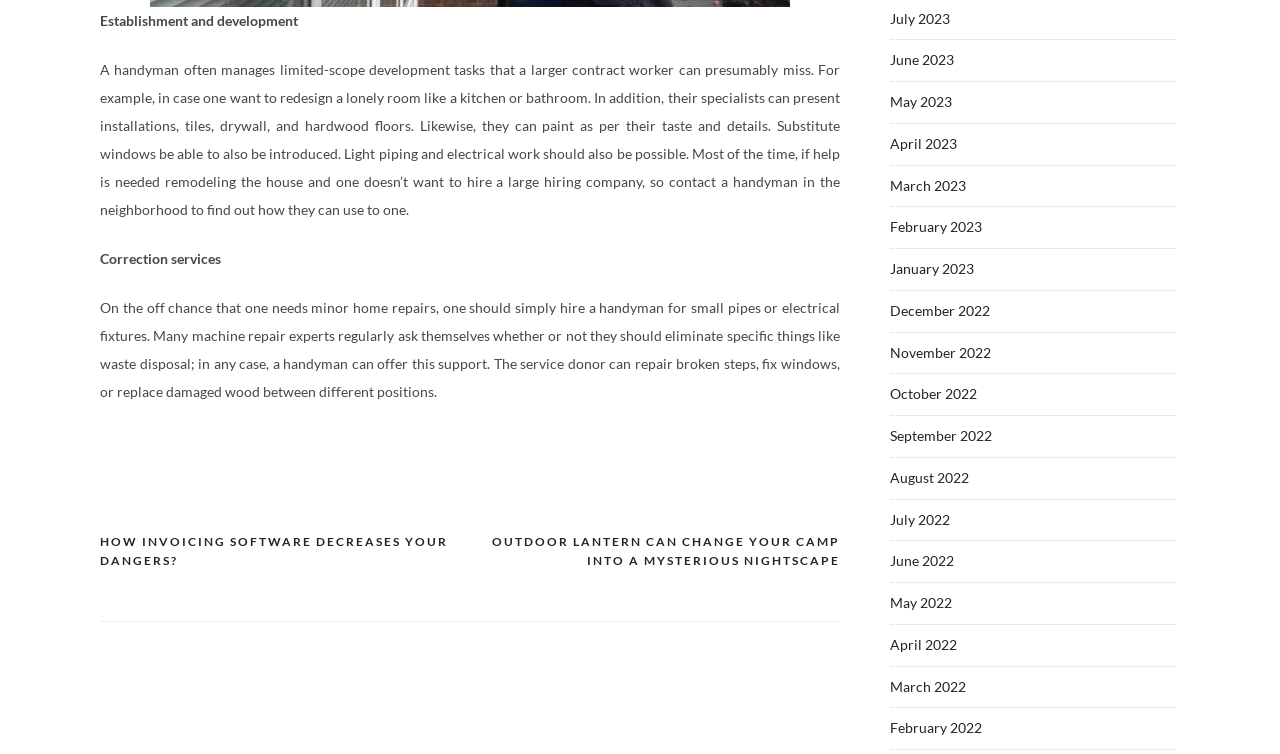What is the earliest month listed in the archive section?
Please use the image to provide an in-depth answer to the question.

The archive section lists months from July 2023 to February 2022, with February 2022 being the earliest month listed.